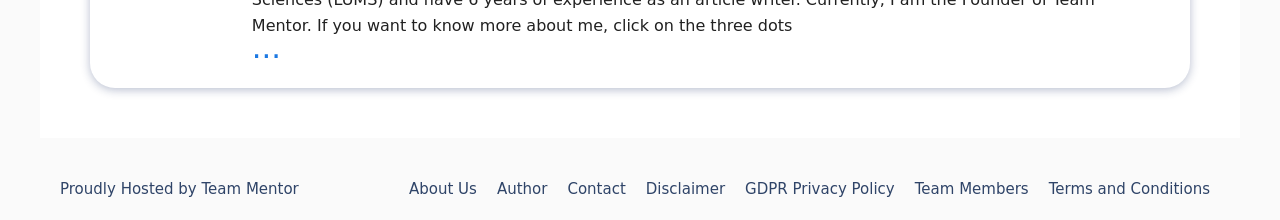Please provide the bounding box coordinates for the element that needs to be clicked to perform the instruction: "view team members". The coordinates must consist of four float numbers between 0 and 1, formatted as [left, top, right, bottom].

[0.715, 0.818, 0.804, 0.9]